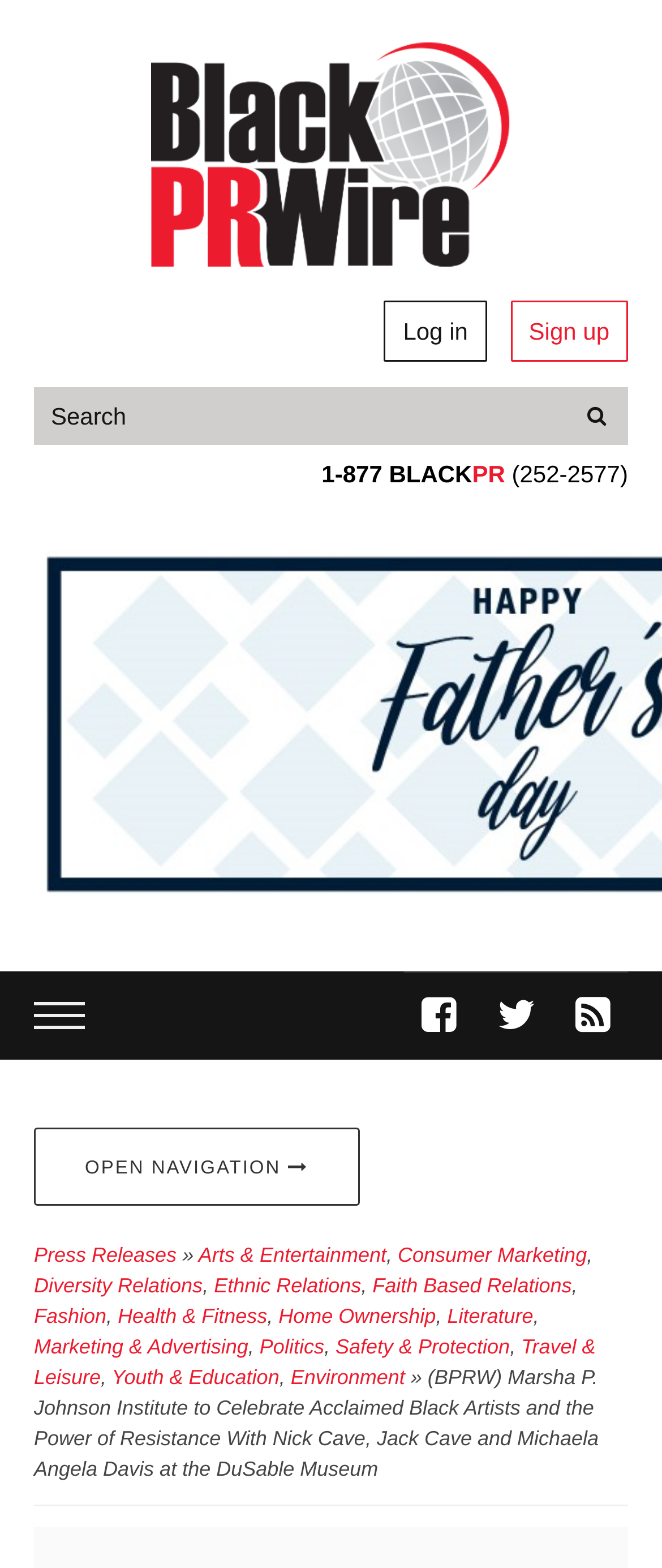What is the phone number to contact Black PR Wire?
Answer the question with just one word or phrase using the image.

1-877 BLACK (252-2577)